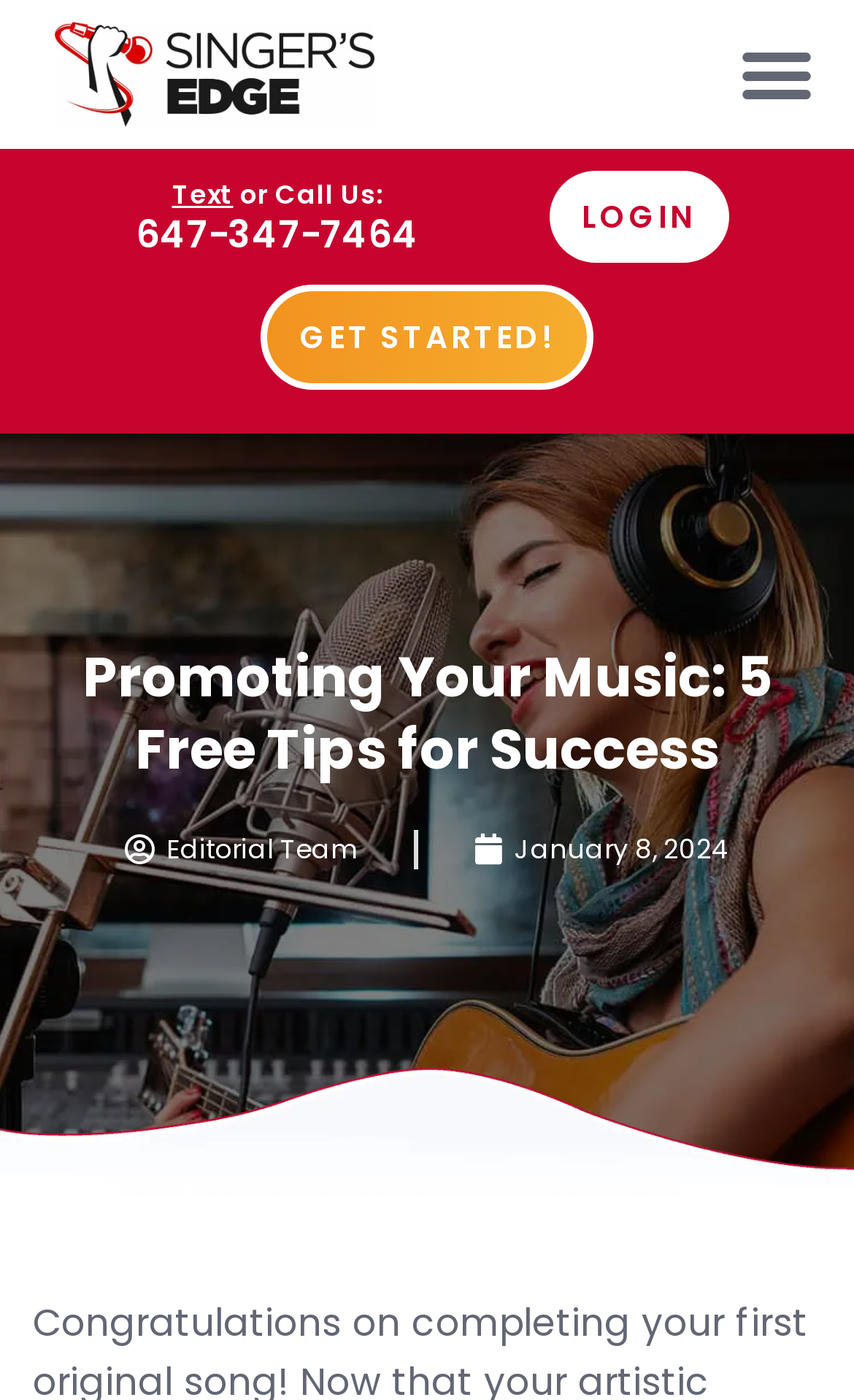Can you locate the main headline on this webpage and provide its text content?

Promoting Your Music: 5 Free Tips for Success